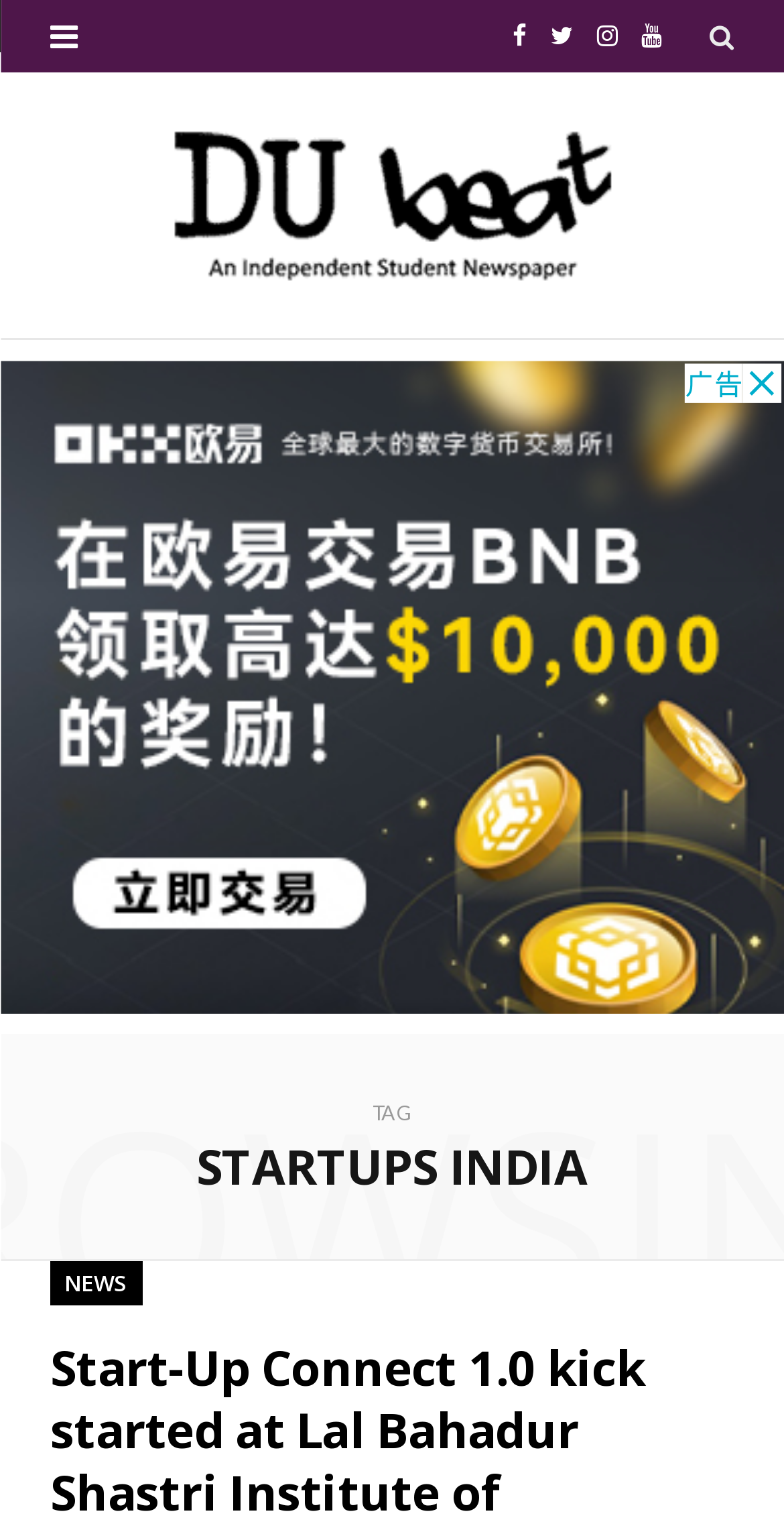By analyzing the image, answer the following question with a detailed response: What is the type of content on this webpage?

Based on the structure and content of the webpage, it appears to be an archive of news articles related to startups in India, so the type of content on this webpage is news articles.